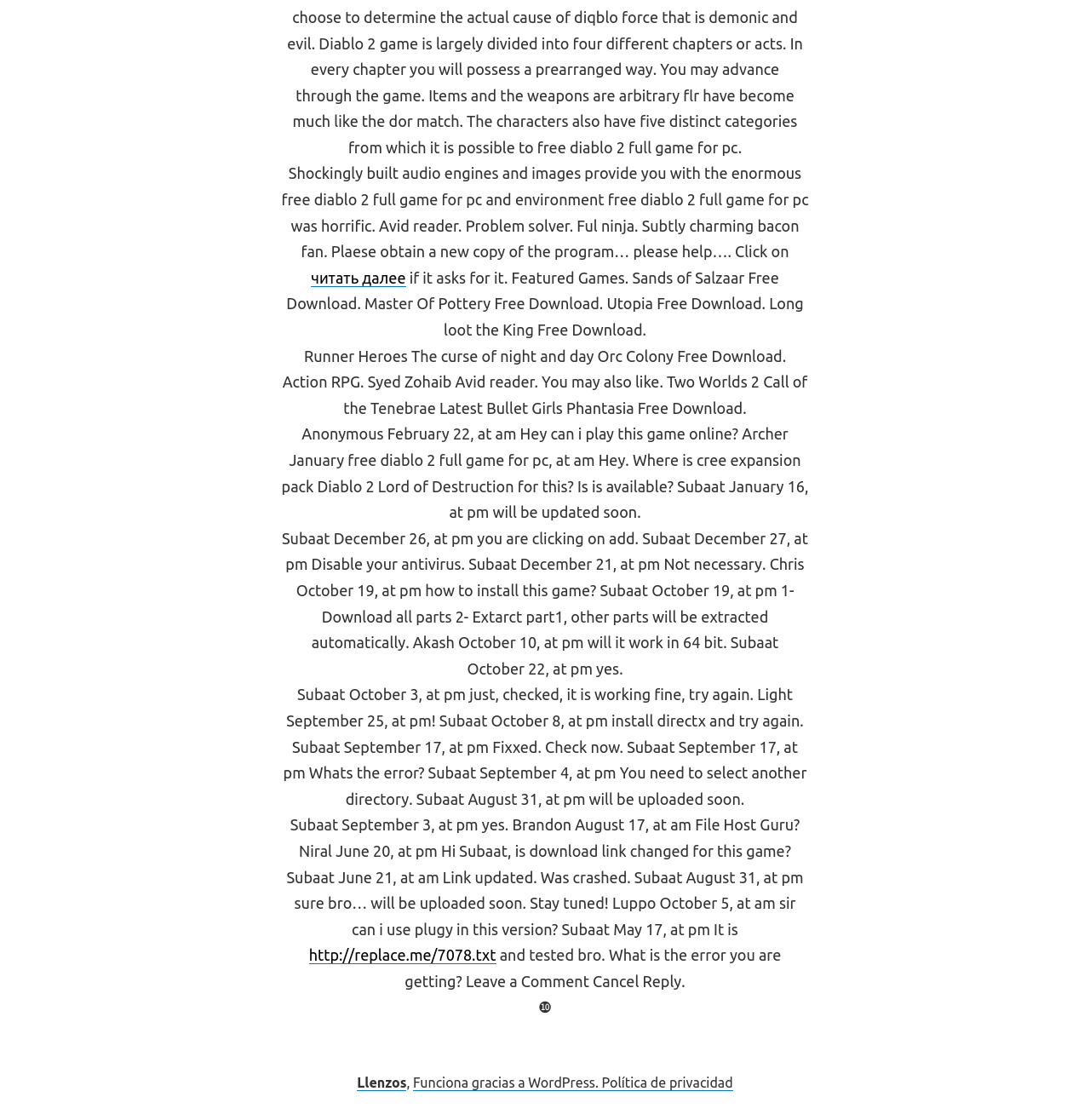Respond with a single word or phrase for the following question: 
What is the game being discussed?

Diablo 2